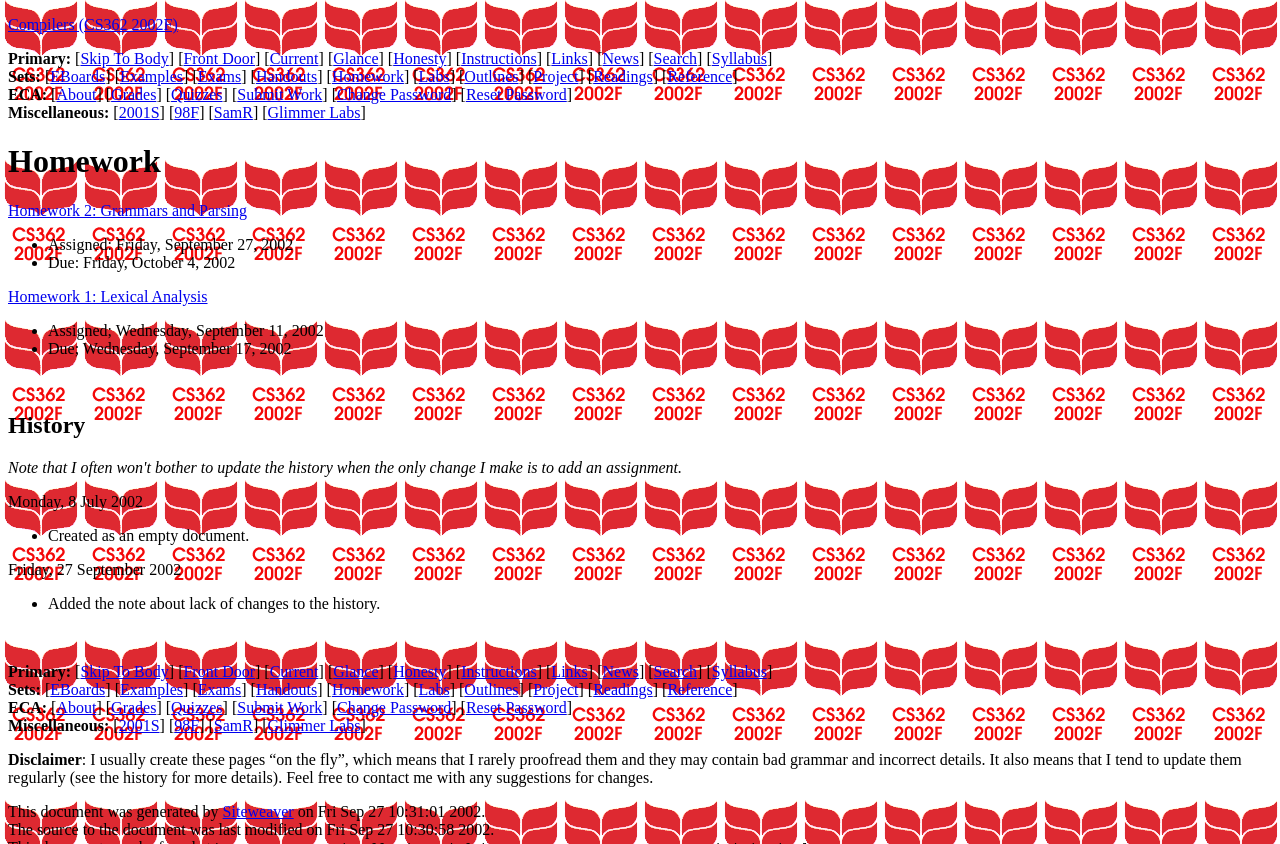Determine the bounding box for the HTML element described here: "Homework 1: Lexical Analysis". The coordinates should be given as [left, top, right, bottom] with each number being a float between 0 and 1.

[0.006, 0.341, 0.162, 0.361]